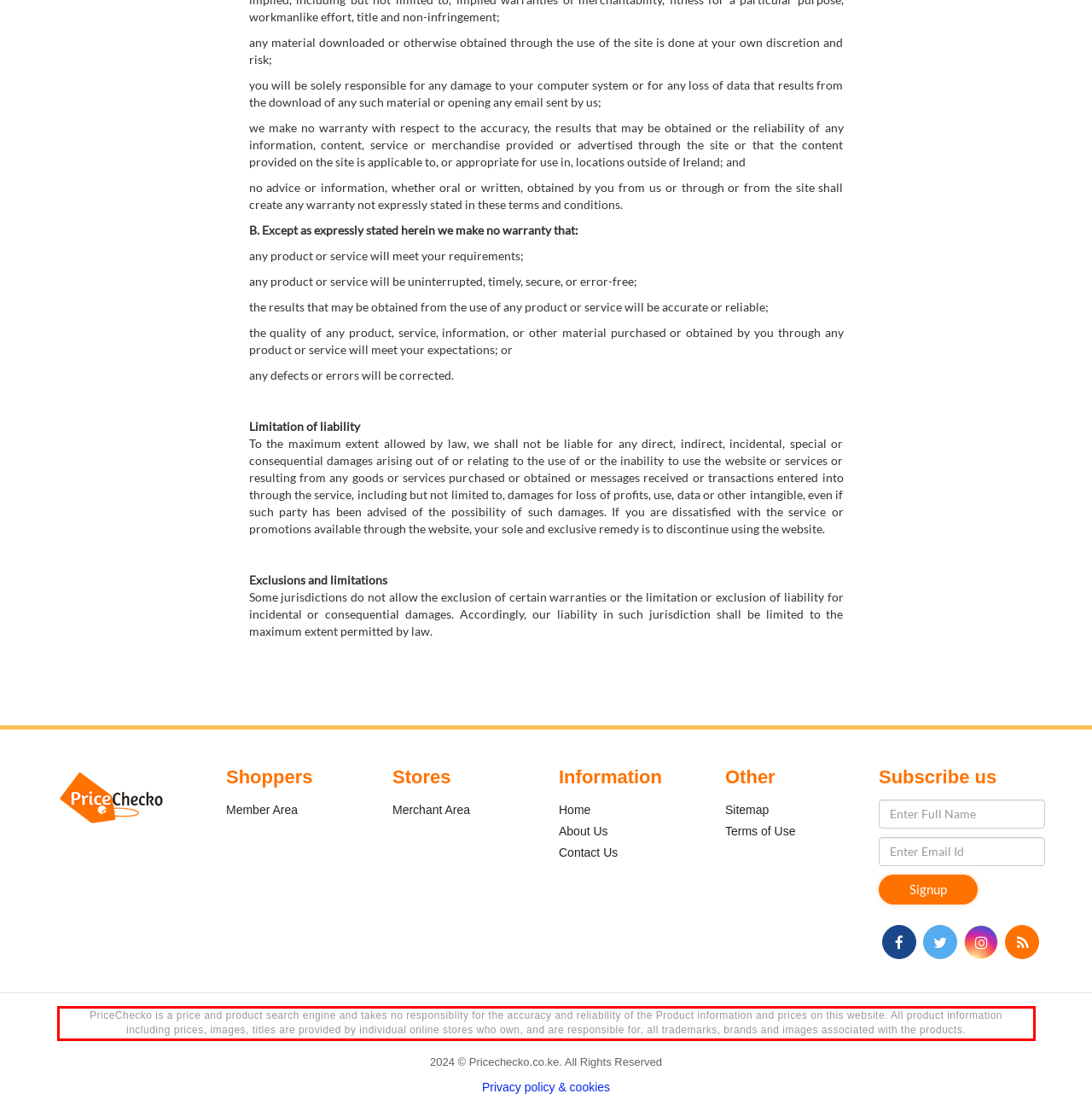You have a screenshot with a red rectangle around a UI element. Recognize and extract the text within this red bounding box using OCR.

PriceChecko is a price and product search engine and takes no responsiblity for the accuracy and reliability of the Product information and prices on this website. All product information including prices, images, titles are provided by individual online stores who own, and are responsible for, all trademarks, brands and images associated with the products.